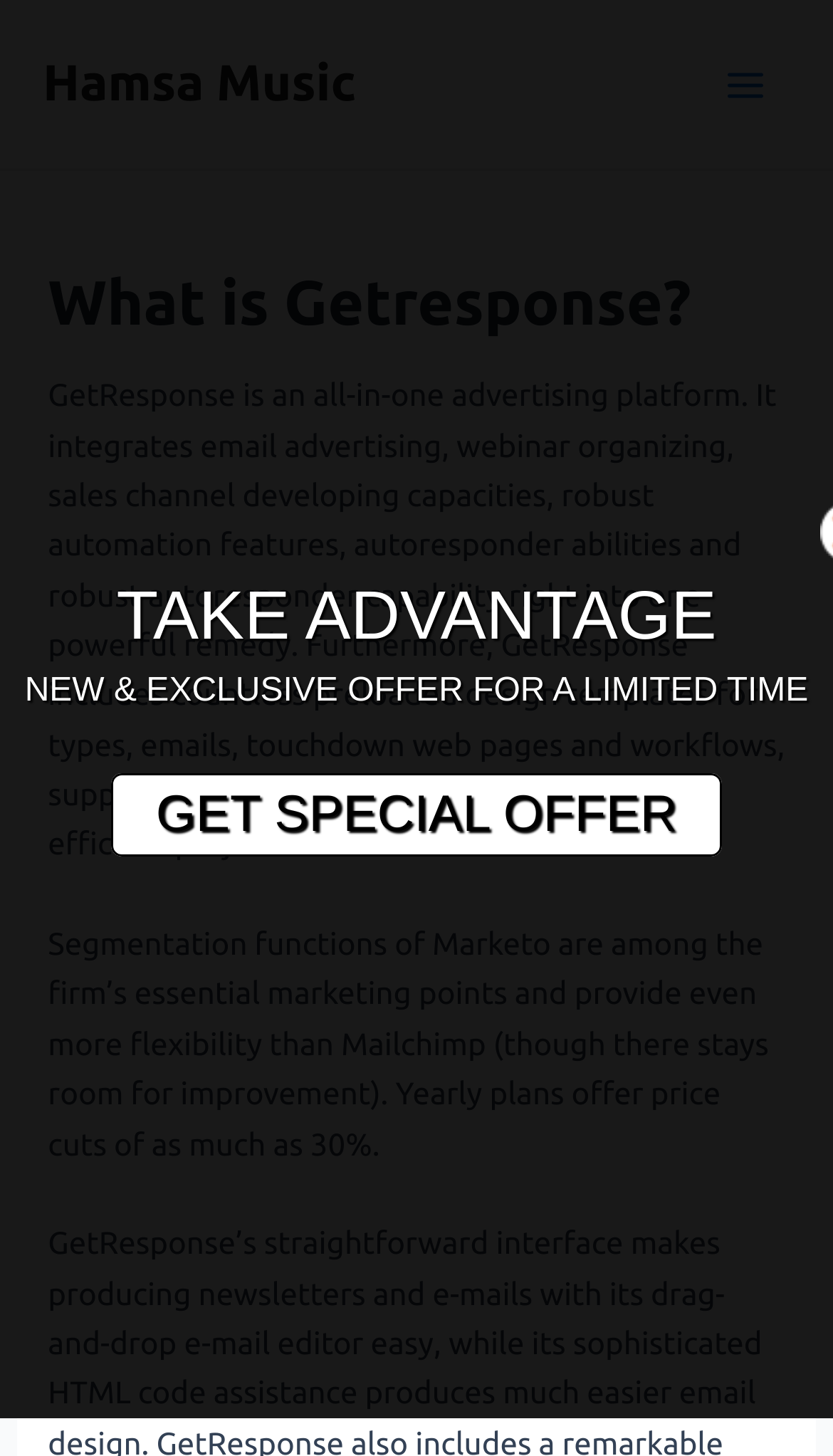What type of content does GetResponse offer?
Provide a detailed and well-explained answer to the question.

GetResponse includes countless preloaded design templates for types, emails, landing pages, and workflows, providing businesses with all they need for efficient projects.